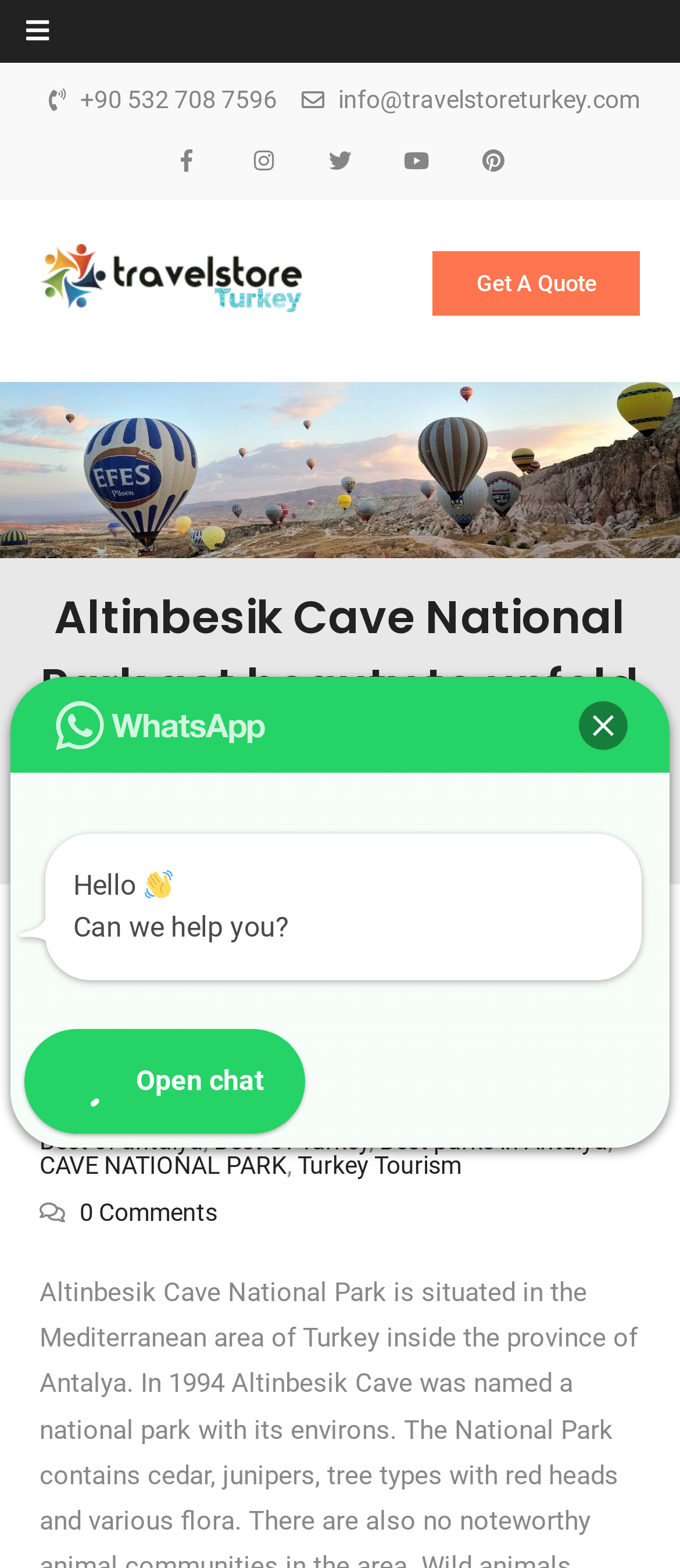What is the author of the article about Altinbesik Cave?
Using the details shown in the screenshot, provide a comprehensive answer to the question.

I found the author's name by looking at the link element with the text 'Mudassar' which is located in the article metadata section of the webpage.